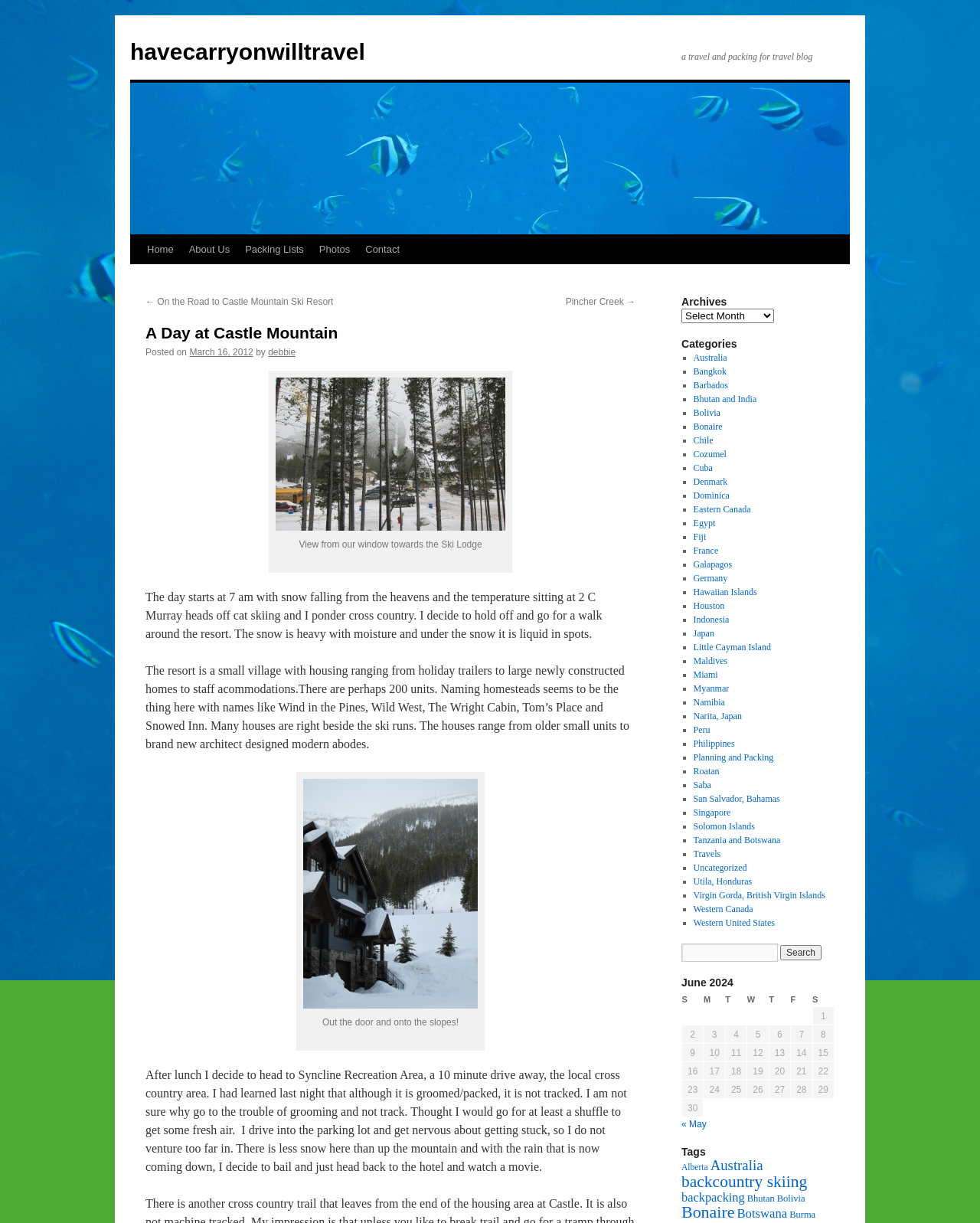What is the temperature mentioned in the blog post?
Answer with a single word or phrase by referring to the visual content.

2 C